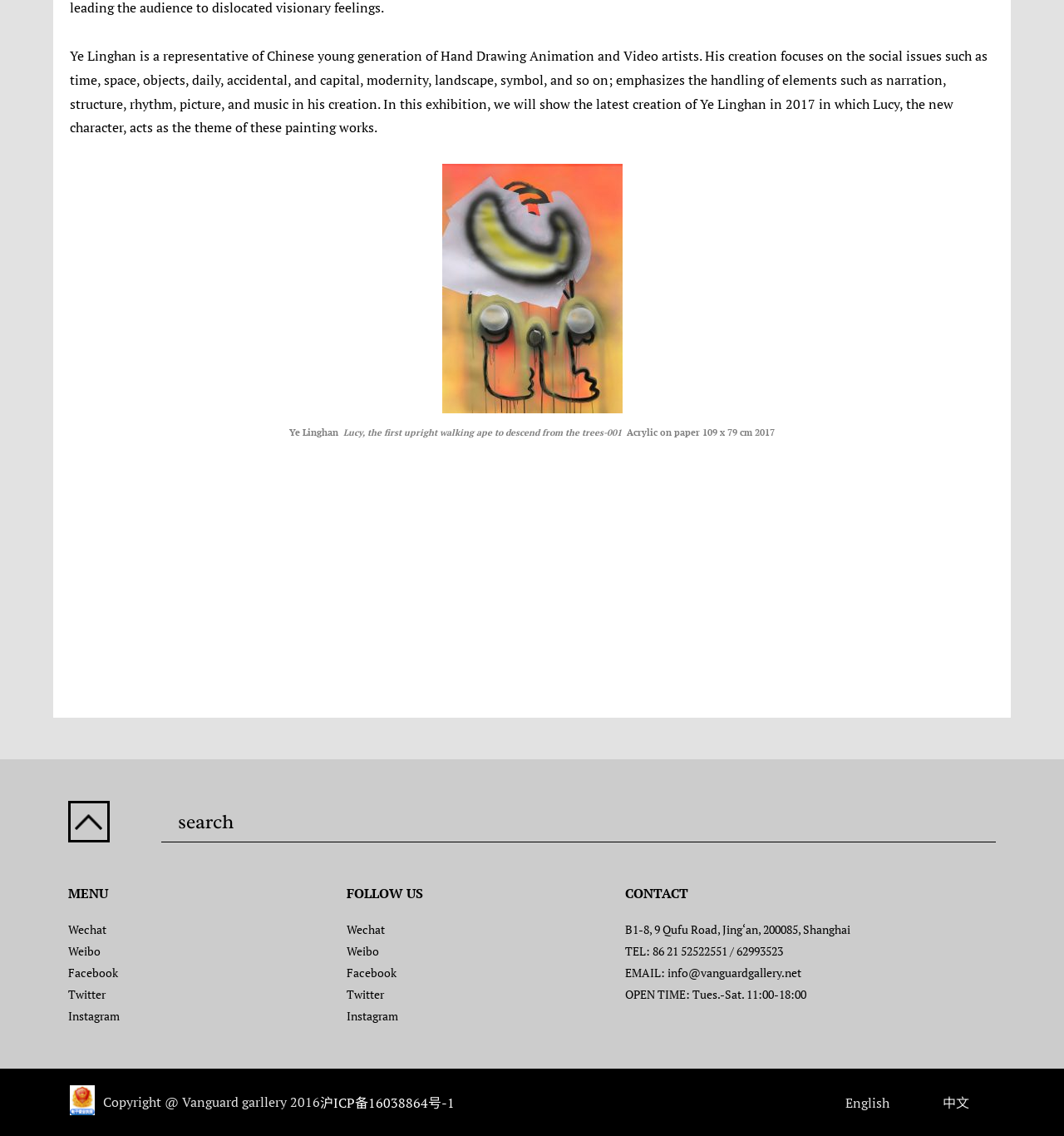Locate the bounding box coordinates of the clickable element to fulfill the following instruction: "View Ye Linghan's artwork". Provide the coordinates as four float numbers between 0 and 1 in the format [left, top, right, bottom].

[0.415, 0.351, 0.585, 0.368]